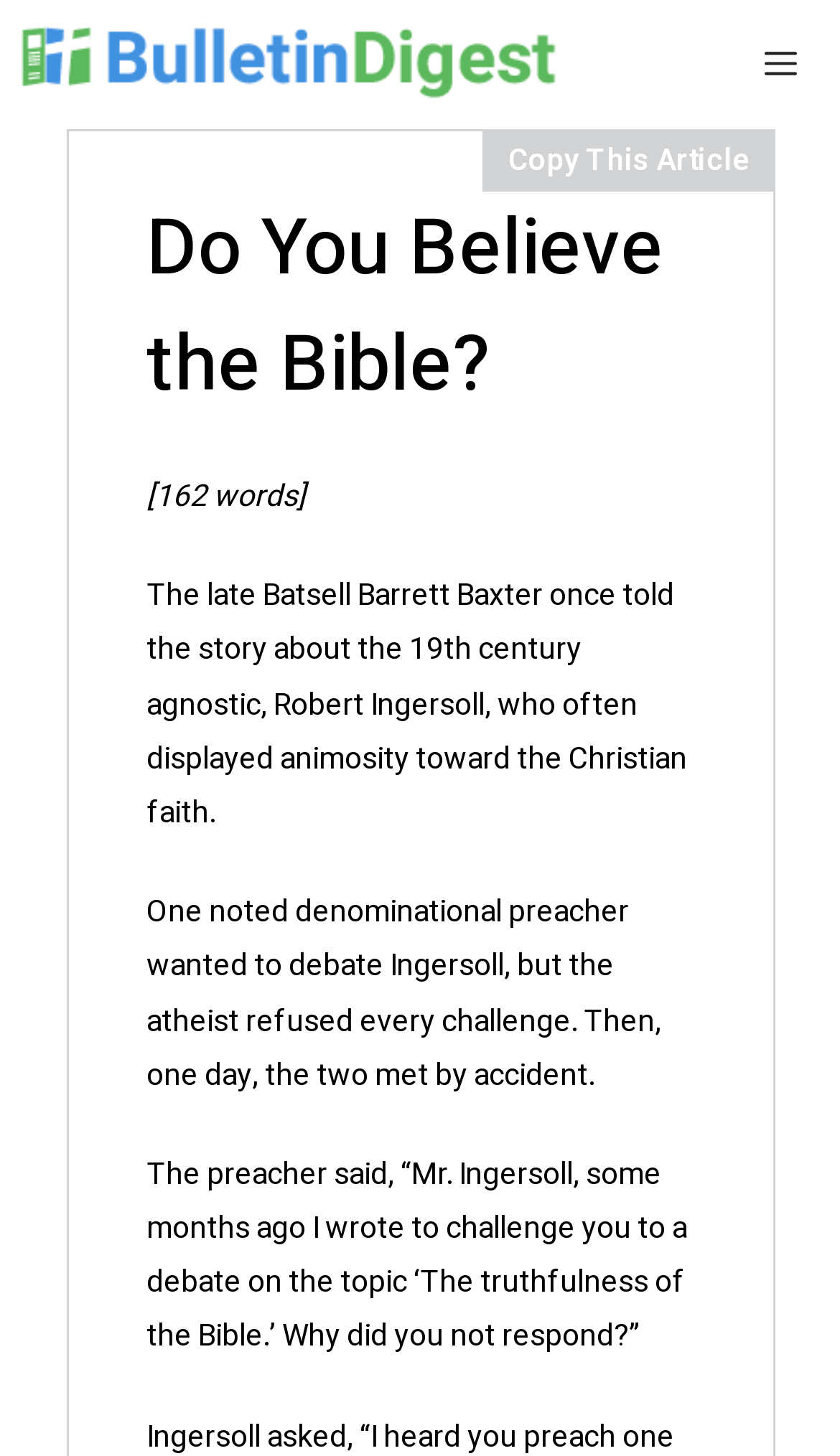Describe every aspect of the webpage comprehensively.

The webpage is titled "Do You Believe the Bible? | Bulletin Digest" and features a prominent link to "Bulletin Digest" at the top left corner. To the top right, there is a "Menu" button that, when expanded, reveals a header section. 

In the main content area, there is a heading that repeats the title "Do You Believe the Bible?" followed by a brief description indicating that the article contains 162 words. Below this, there is a passage of text that tells a story about Batsell Barrett Baxter and Robert Ingersoll, an agnostic who displayed animosity towards the Christian faith. The passage consists of three paragraphs, with the first describing Ingersoll's refusal to debate a denominational preacher, the second recounting a chance meeting between the two, and the third quoting the preacher's question to Ingersoll about why he didn't respond to a debate challenge.

At the bottom of the main content area, there is a "Copy This Article" button.